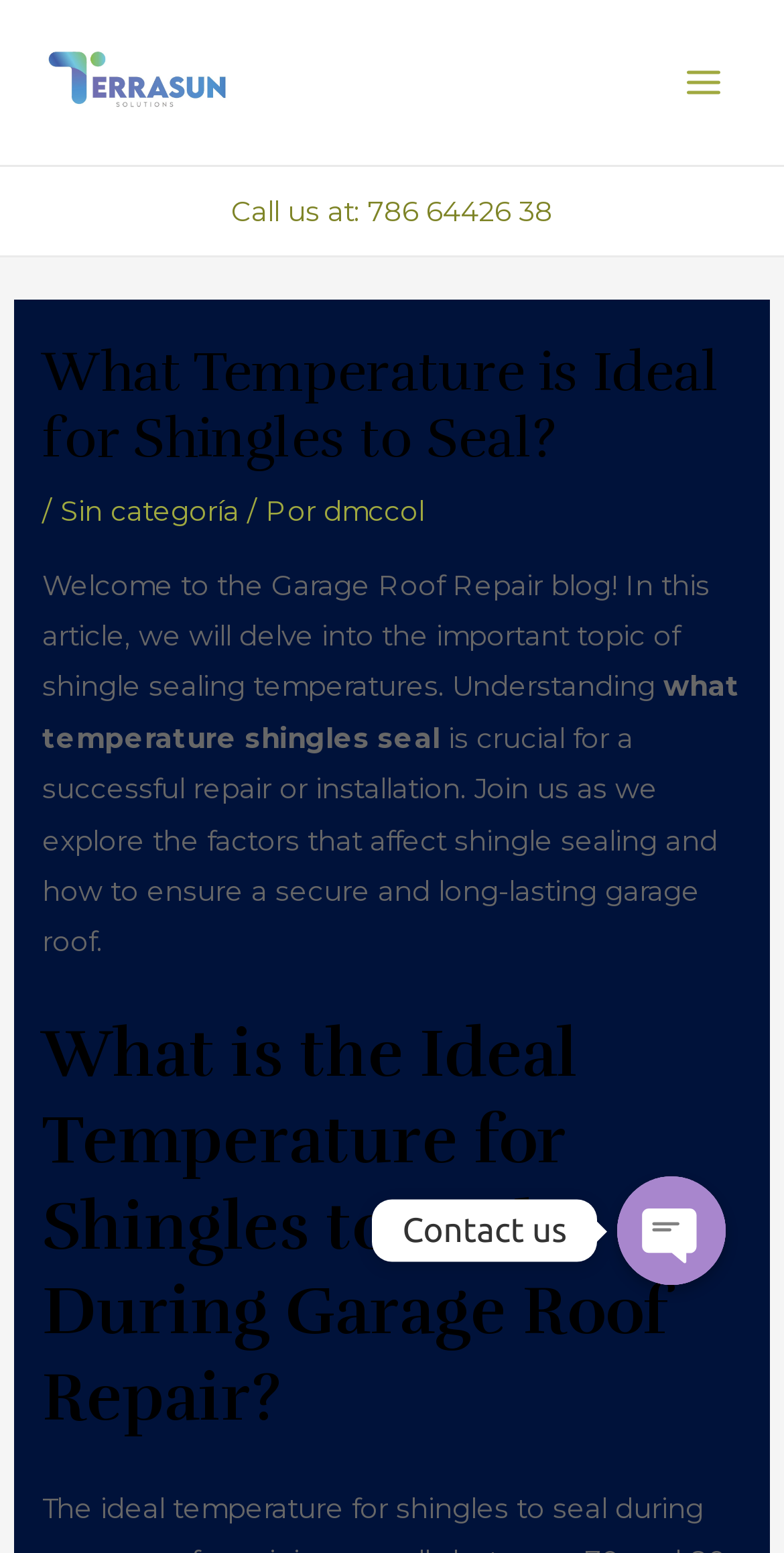How can I contact the garage roof repair company?
Answer the question with as much detail as possible.

I found the contact options by looking at the links and buttons at the bottom of the webpage, which include 'Phone', 'Whatsapp', 'SMS', and 'OPEN CHATY'.